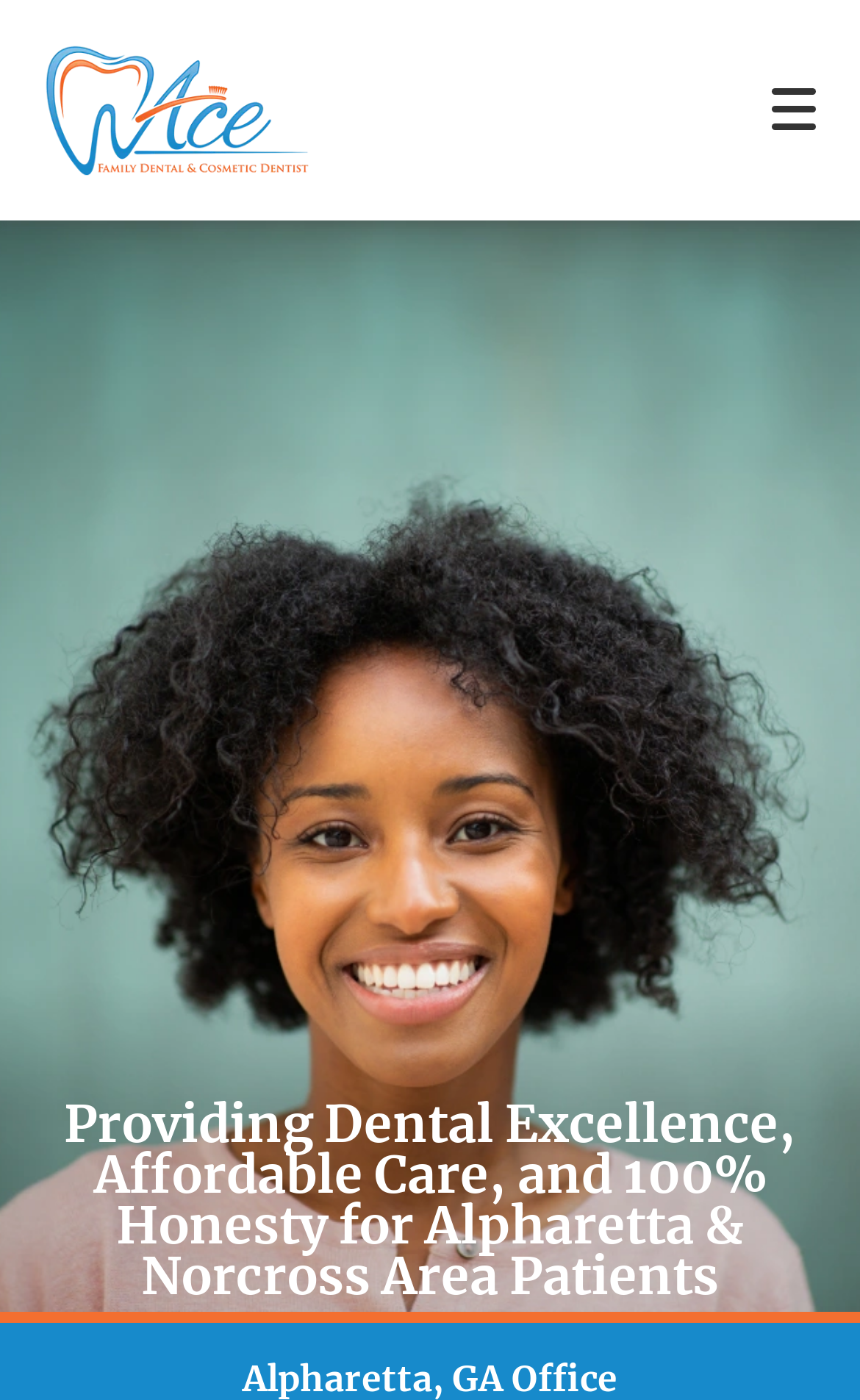Determine the bounding box coordinates for the clickable element to execute this instruction: "Leave a review". Provide the coordinates as four float numbers between 0 and 1, i.e., [left, top, right, bottom].

[0.25, 0.789, 0.401, 0.894]